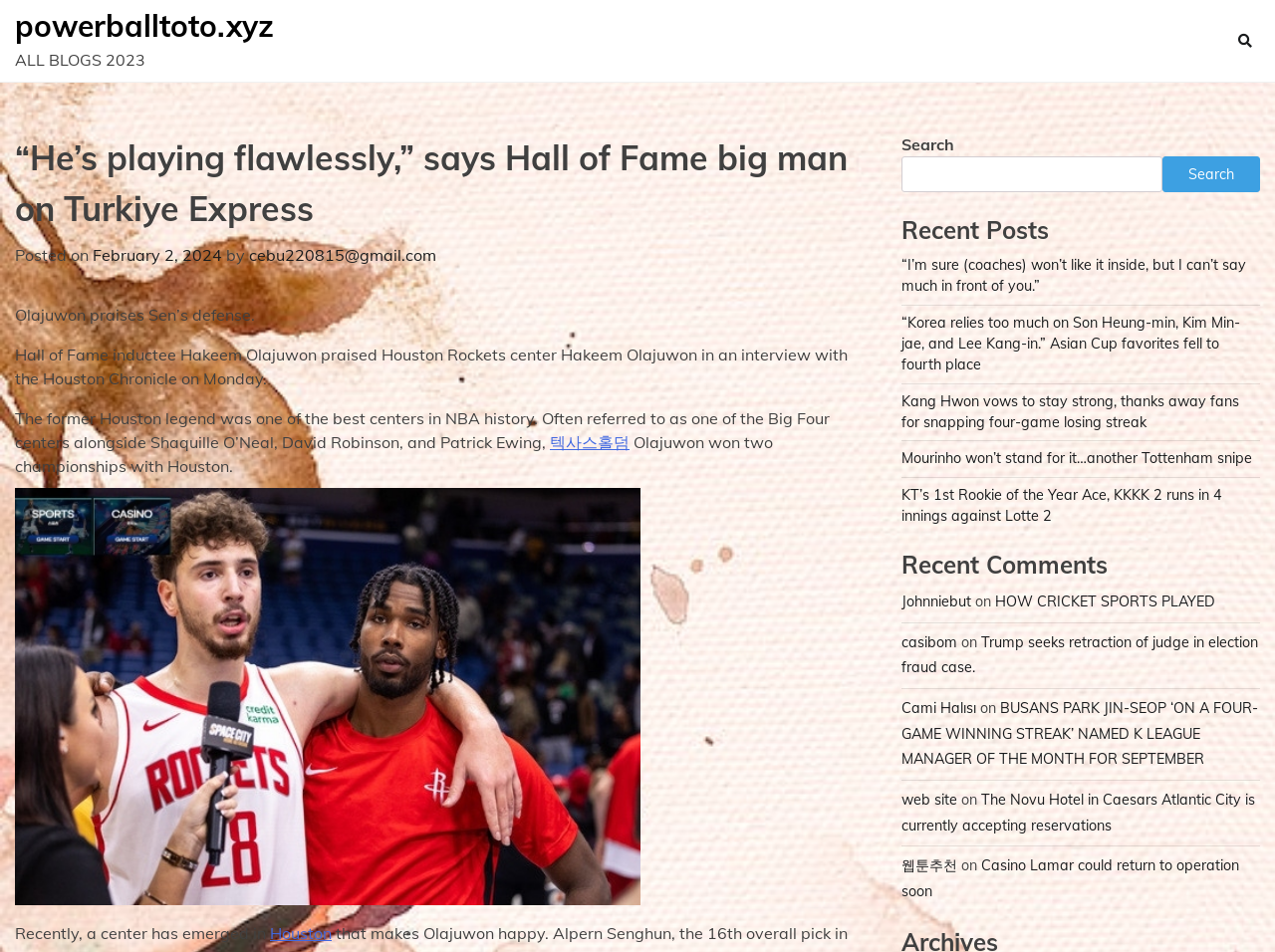Construct a comprehensive caption that outlines the webpage's structure and content.

This webpage appears to be a blog or news article page. At the top, there is a header section with a link to the website's homepage, "powerballtoto.xyz", and a title "ALL BLOGS 2023". 

Below the header, there is a main article section with a heading that reads "“He’s playing flawlessly,” says Hall of Fame big man on Turkiye Express". The article is divided into several paragraphs, with the first paragraph describing Hakeem Olajuwon praising a Houston Rockets center. The article also includes a figure, likely an image, and several links to other articles or websites.

To the right of the main article, there is a search bar with a button and a heading that reads "Recent Posts". Below the search bar, there are several links to other articles, including "“I’m sure (coaches) won’t like it inside, but I can’t say much in front of you.”", "“Korea relies too much on Son Heung-min, Kim Min-jae, and Lee Kang-in.” Asian Cup favorites fell to fourth place", and several others.

Further down the page, there is a section with a heading that reads "Recent Comments". This section contains several articles or comments, each with a link to the original article and a brief description. The articles appear to be from various sources and cover a range of topics, including sports, politics, and entertainment.

At the very bottom of the page, there is a footer section with several links to other websites or articles, including "Johnniebut", "HOW CRICKET SPORTS PLAYED", and "Cami Halısı".